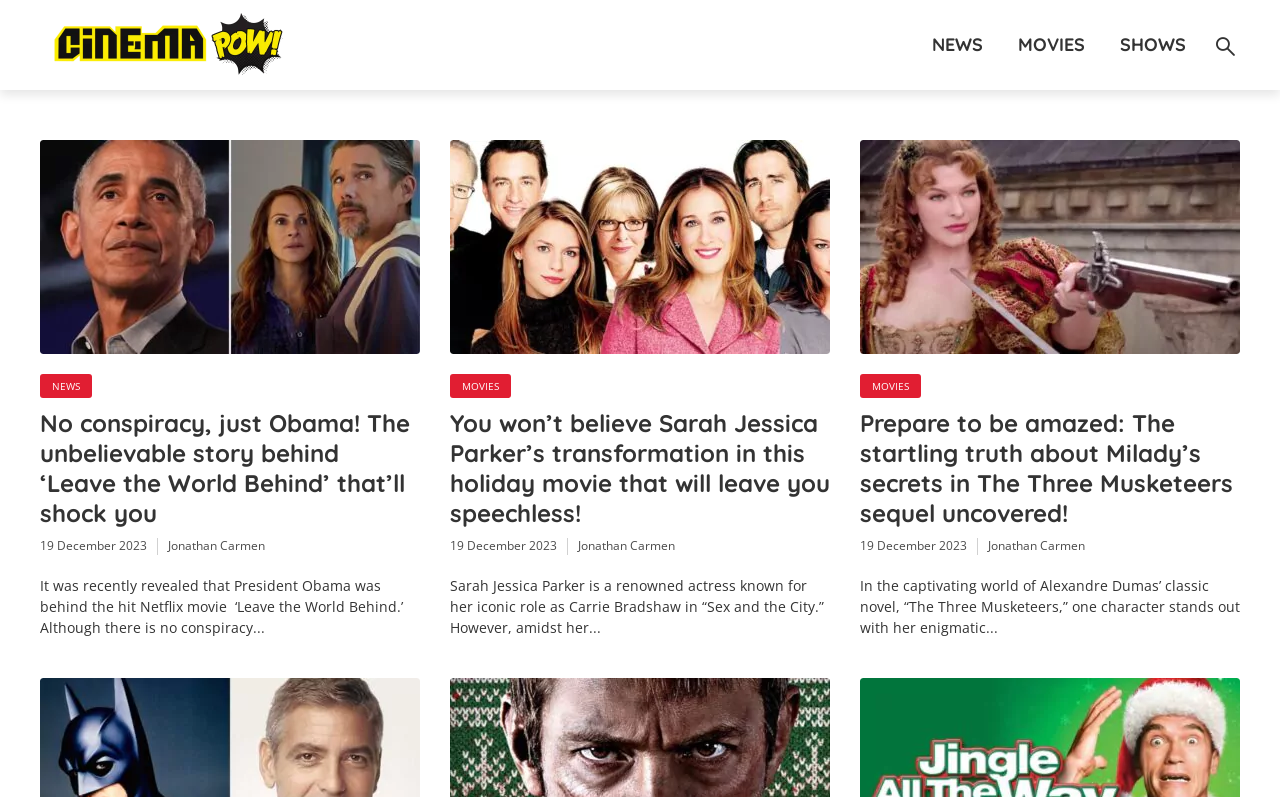Ascertain the bounding box coordinates for the UI element detailed here: "News". The coordinates should be provided as [left, top, right, bottom] with each value being a float between 0 and 1.

[0.728, 0.018, 0.768, 0.095]